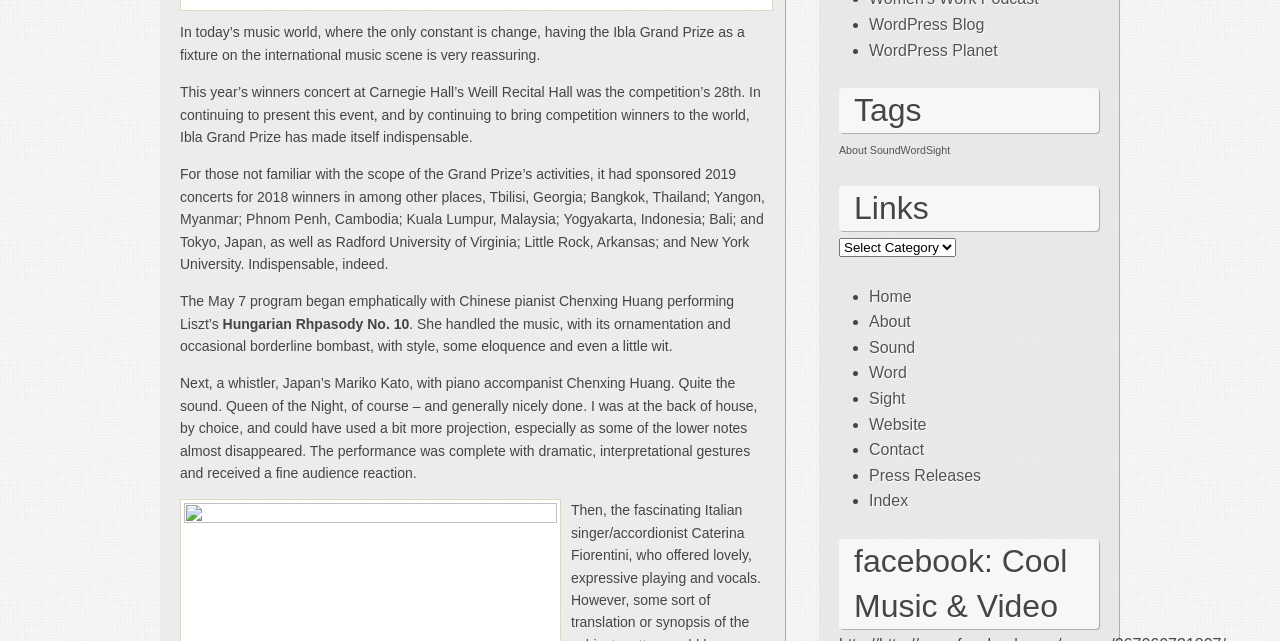Identify the coordinates of the bounding box for the element that must be clicked to accomplish the instruction: "Click Home".

[0.679, 0.449, 0.712, 0.475]